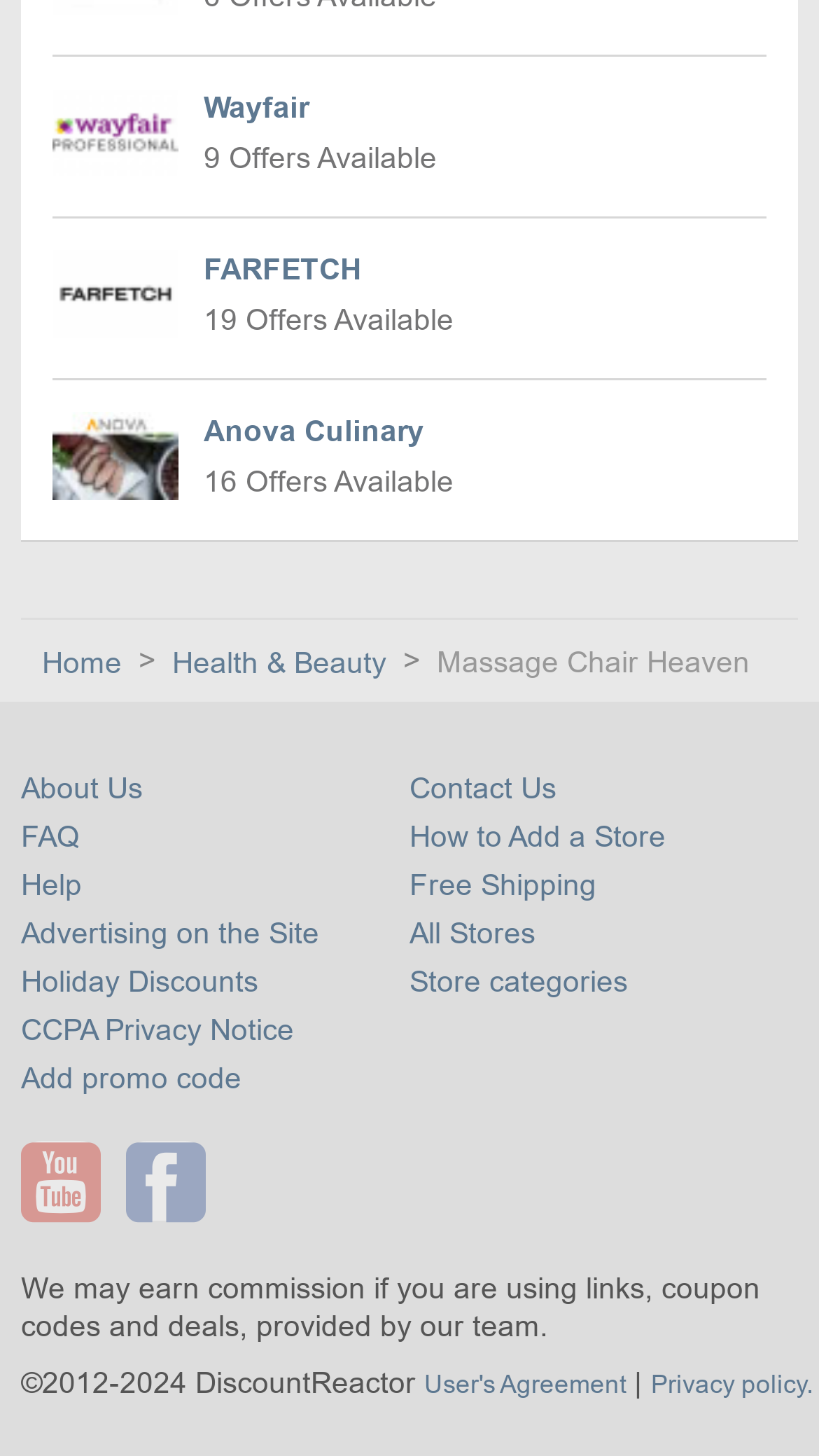Please identify the bounding box coordinates of the element's region that I should click in order to complete the following instruction: "View all stores". The bounding box coordinates consist of four float numbers between 0 and 1, i.e., [left, top, right, bottom].

[0.5, 0.63, 0.654, 0.653]